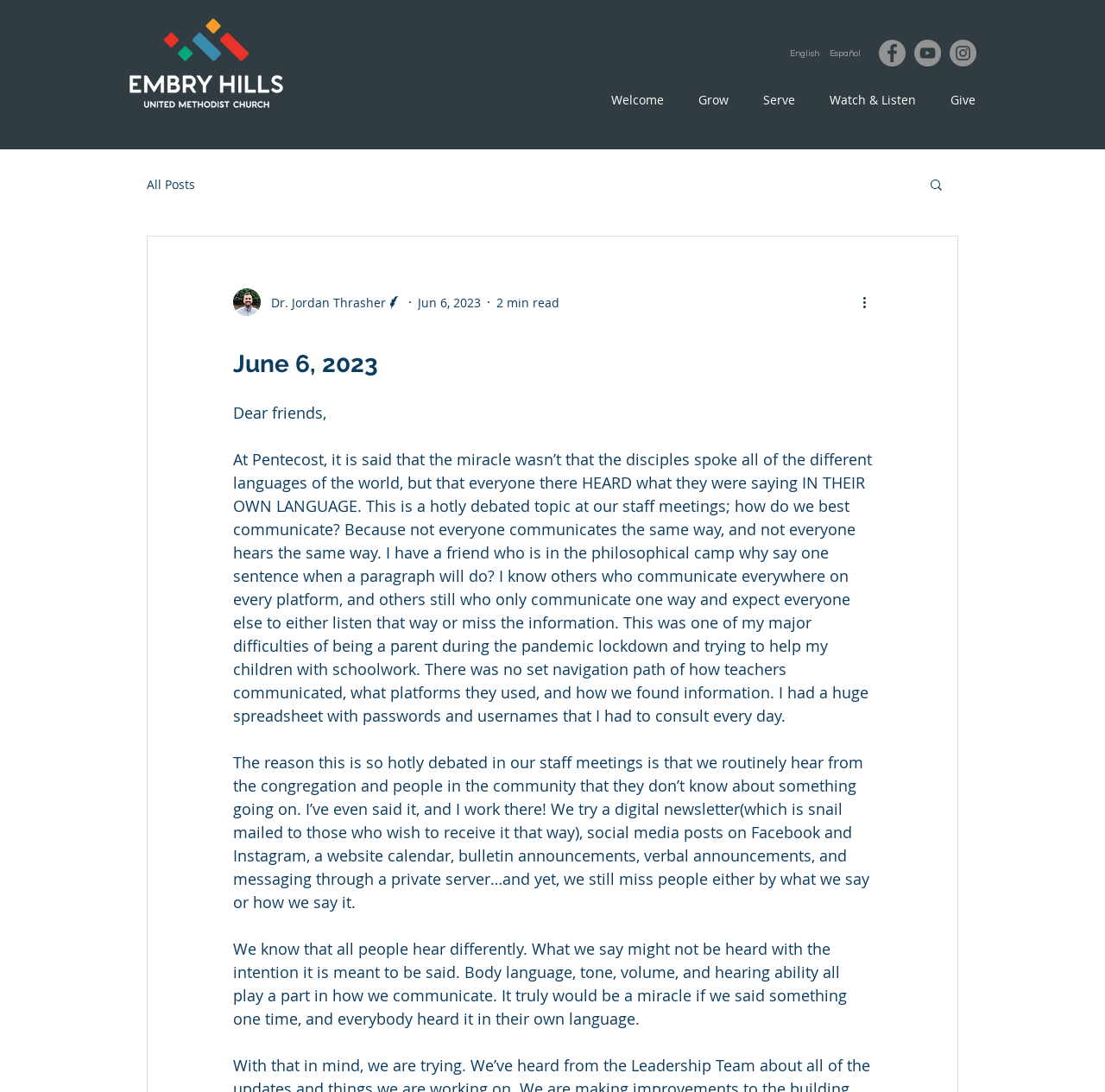Please find the bounding box for the UI component described as follows: "Watch & Listen".

[0.735, 0.082, 0.845, 0.1]